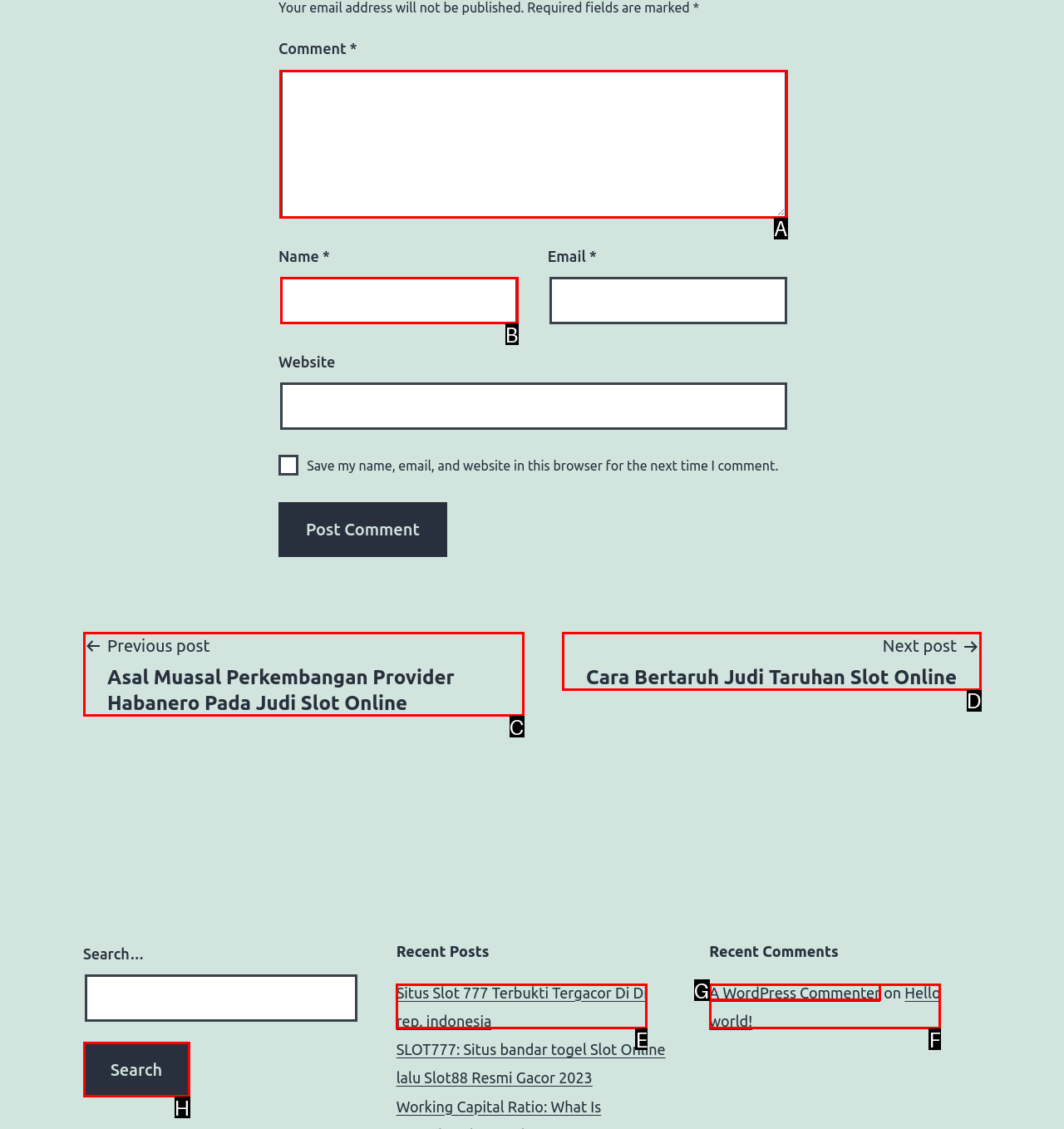Identify the correct UI element to click on to achieve the following task: Enter a comment Respond with the corresponding letter from the given choices.

A